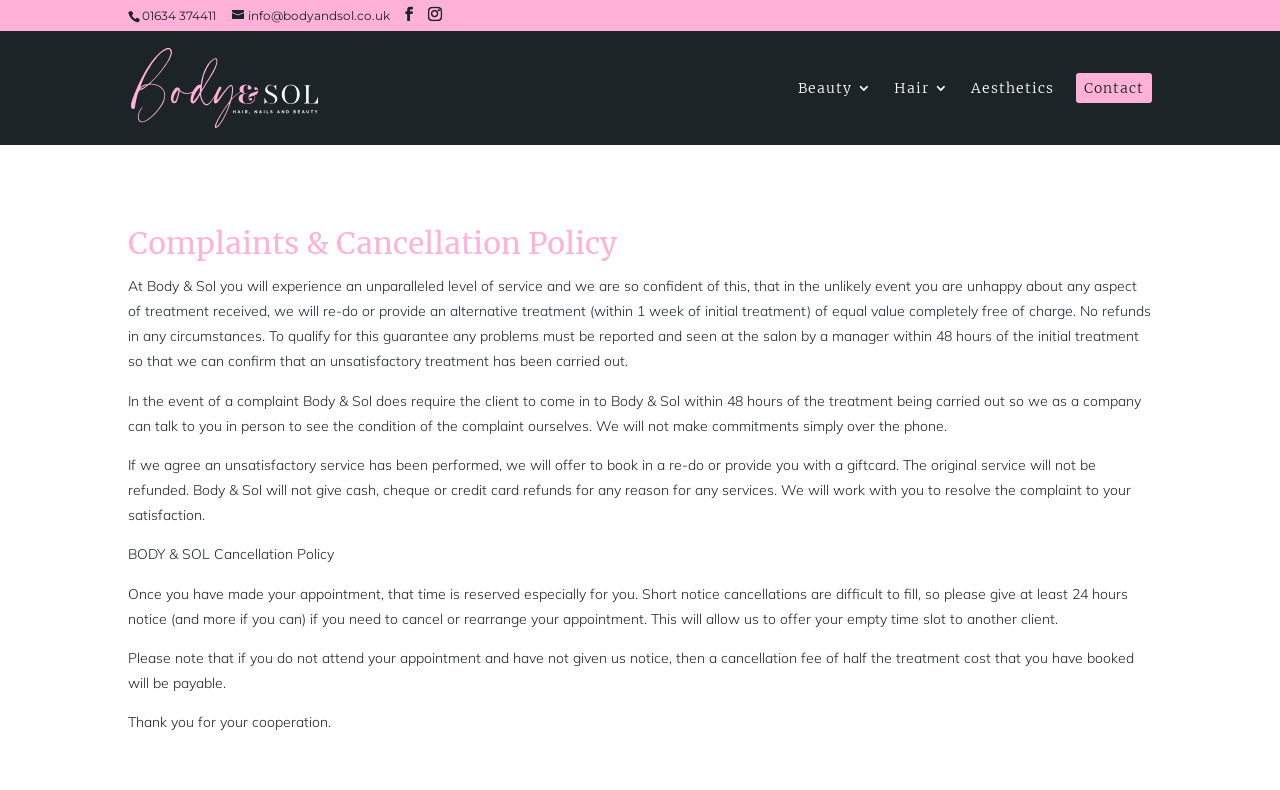How much notice do I need to give to cancel or rearrange my appointment?
Look at the image and respond with a one-word or short phrase answer.

At least 24 hours